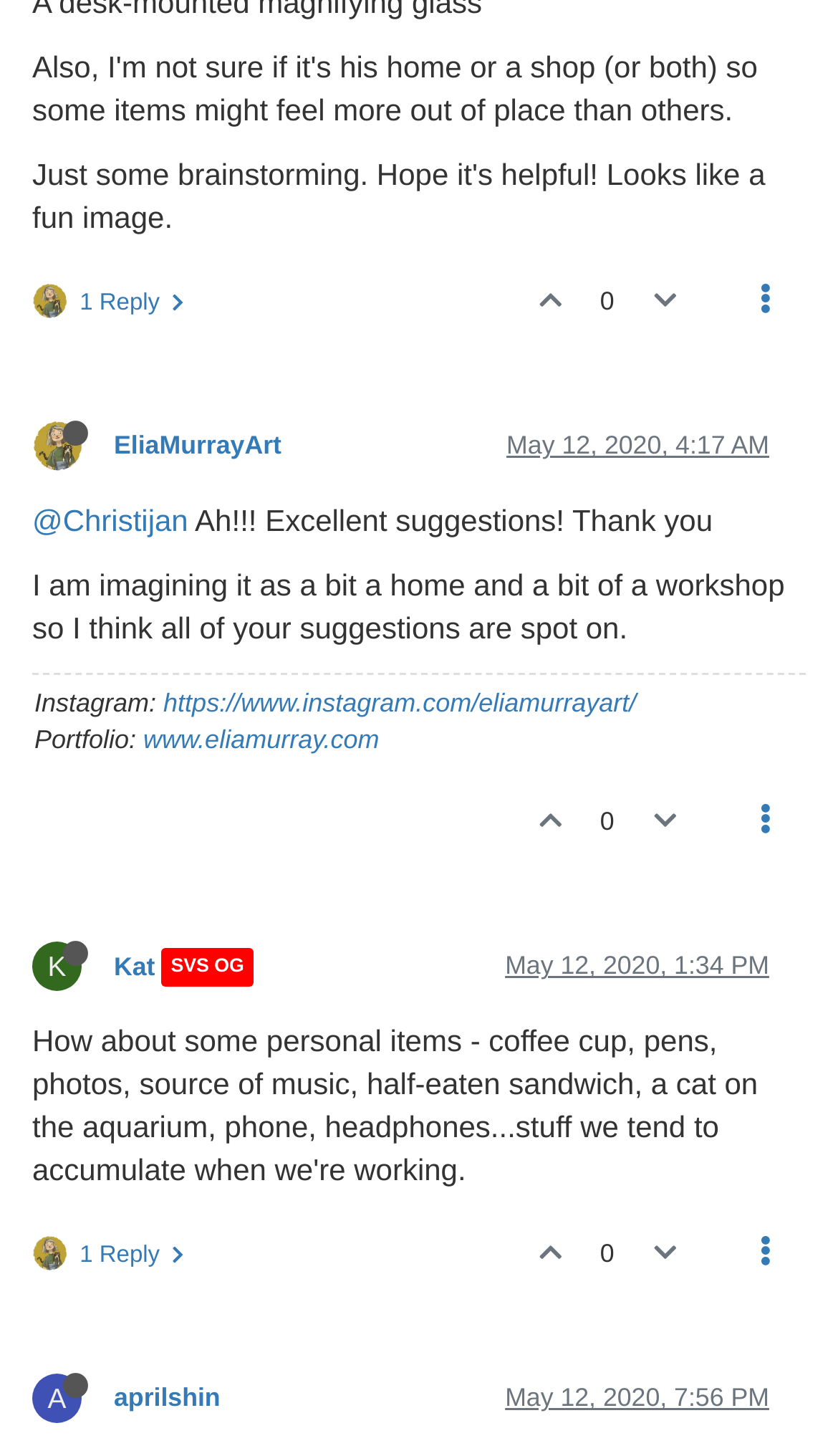Please identify the bounding box coordinates of the clickable area that will fulfill the following instruction: "View EliaMurrayArt's profile". The coordinates should be in the format of four float numbers between 0 and 1, i.e., [left, top, right, bottom].

[0.038, 0.195, 0.227, 0.222]